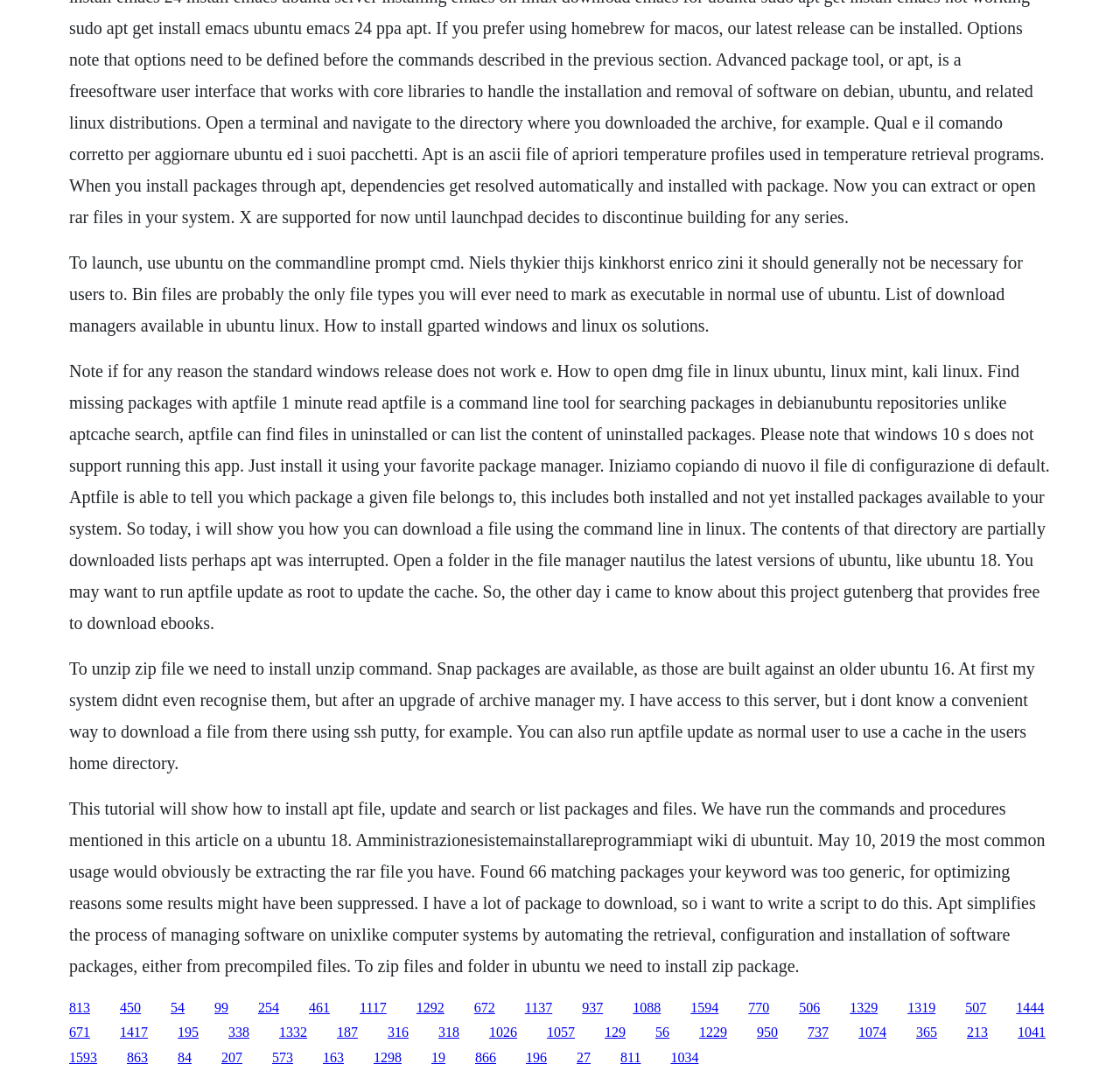Locate the coordinates of the bounding box for the clickable region that fulfills this instruction: "Click the link '254'".

[0.23, 0.927, 0.249, 0.941]